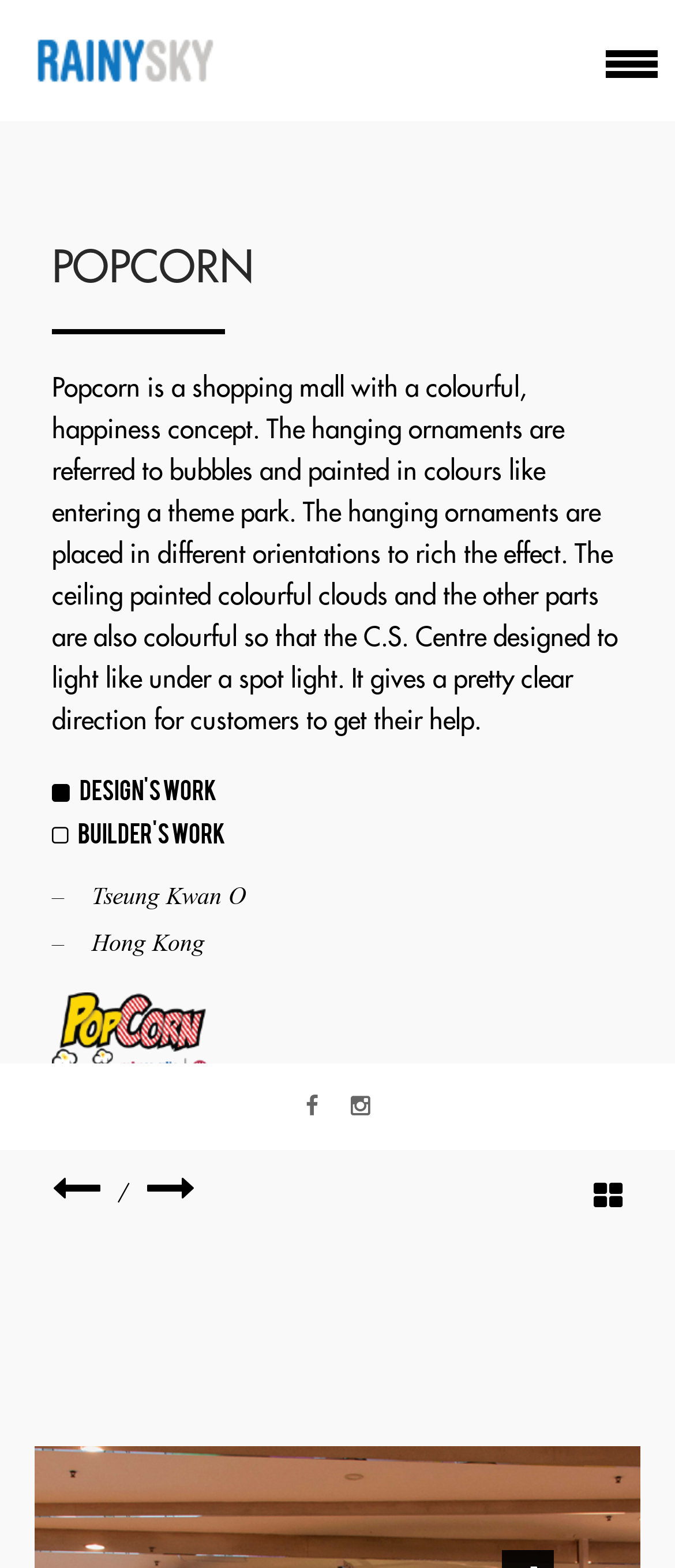What is the concept of Popcorn?
Please provide a comprehensive answer based on the information in the image.

Based on the StaticText element, it is mentioned that 'Popcorn is a shopping mall with a colourful, happiness concept.' This suggests that the concept of Popcorn is related to a vibrant and joyful atmosphere.